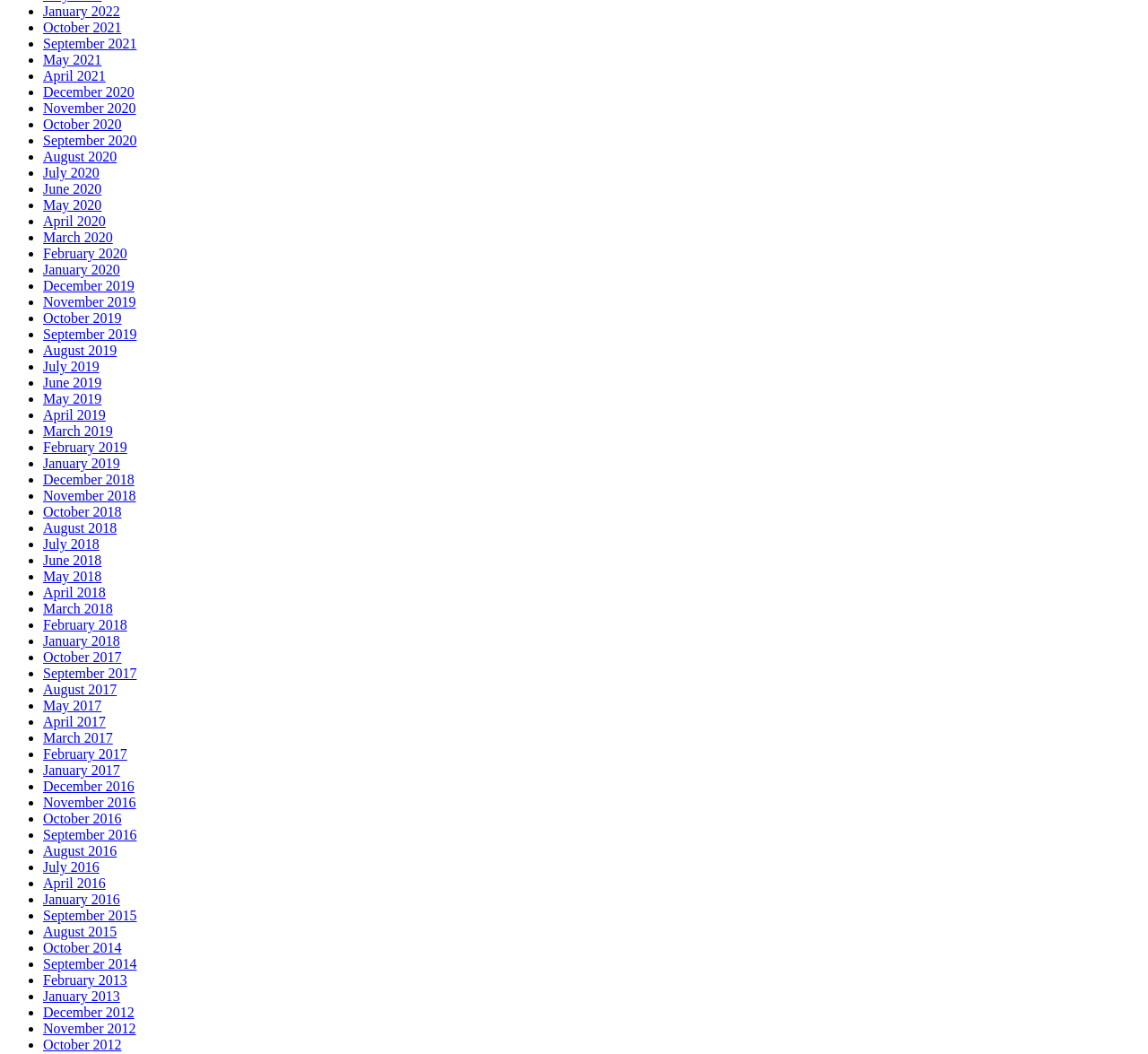Determine the bounding box coordinates of the clickable region to execute the instruction: "Access May 2021". The coordinates should be four float numbers between 0 and 1, denoted as [left, top, right, bottom].

[0.038, 0.05, 0.089, 0.064]